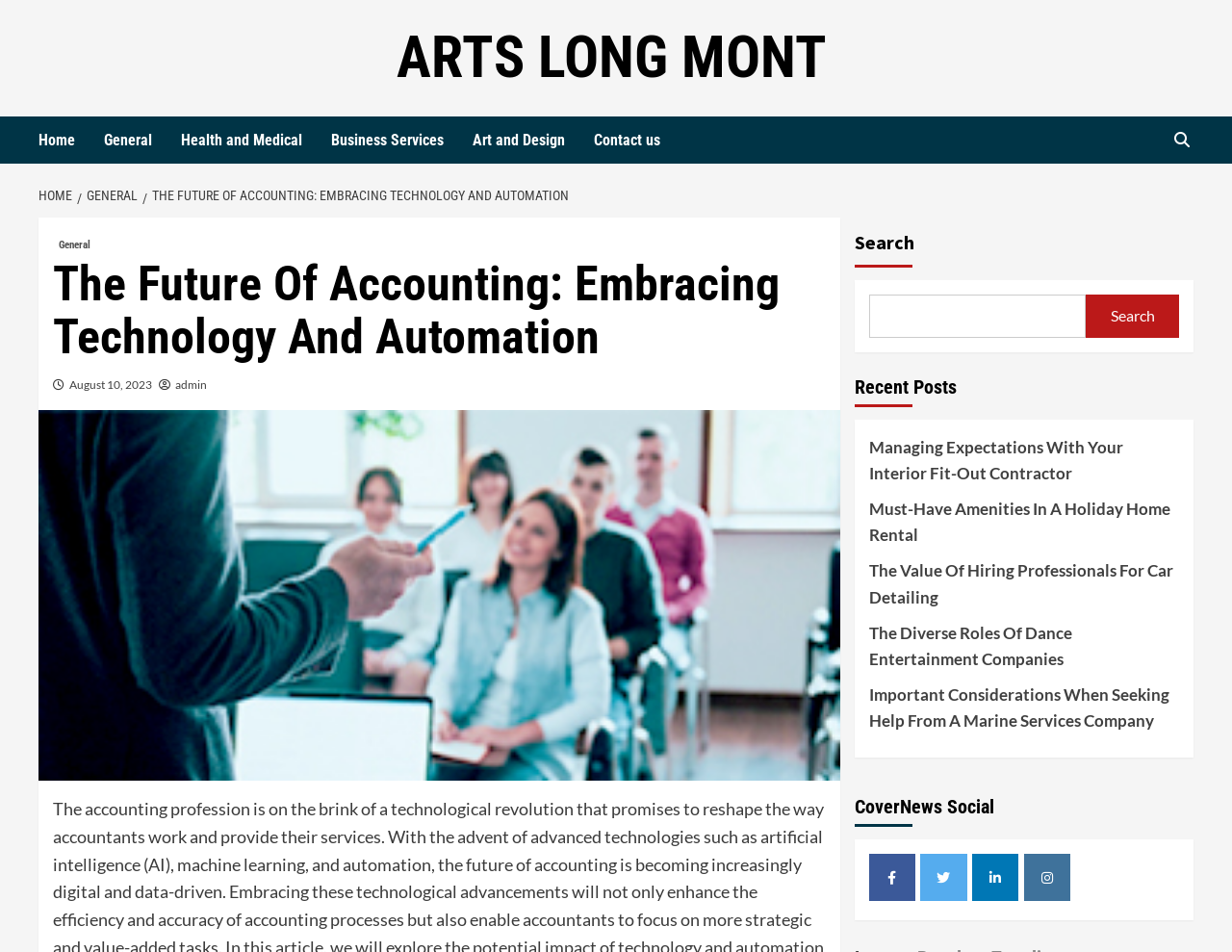Create a detailed description of the webpage's content and layout.

The webpage appears to be a blog or news website, with a focus on various topics including accounting, business, and lifestyle. At the top of the page, there is a navigation menu with links to different categories such as "Home", "General", "Health and Medical", "Business Services", "Art and Design", and "Contact us". 

Below the navigation menu, there is a breadcrumbs section that shows the current page's hierarchy, with links to "HOME", "GENERAL", and the current page's title "THE FUTURE OF ACCOUNTING: EMBRACING TECHNOLOGY AND AUTOMATION". 

The main content of the page is divided into two sections. On the left side, there is a header section with a title "The Future Of Accounting: Embracing Technology And Automation" and a subtitle with the date "August 10, 2023" and the author "admin". Below the title, there is an image related to the article. 

On the right side, there is a search bar with a label "Search" and a search button. Below the search bar, there is a section titled "Recent Posts" that lists five article links with titles such as "Managing Expectations With Your Interior Fit-Out Contractor" and "The Value Of Hiring Professionals For Car Detailing". 

At the bottom of the page, there is a section titled "CoverNews Social" that contains links to the website's social media profiles on Facebook, Twitter, LinkedIn, and Instagram.